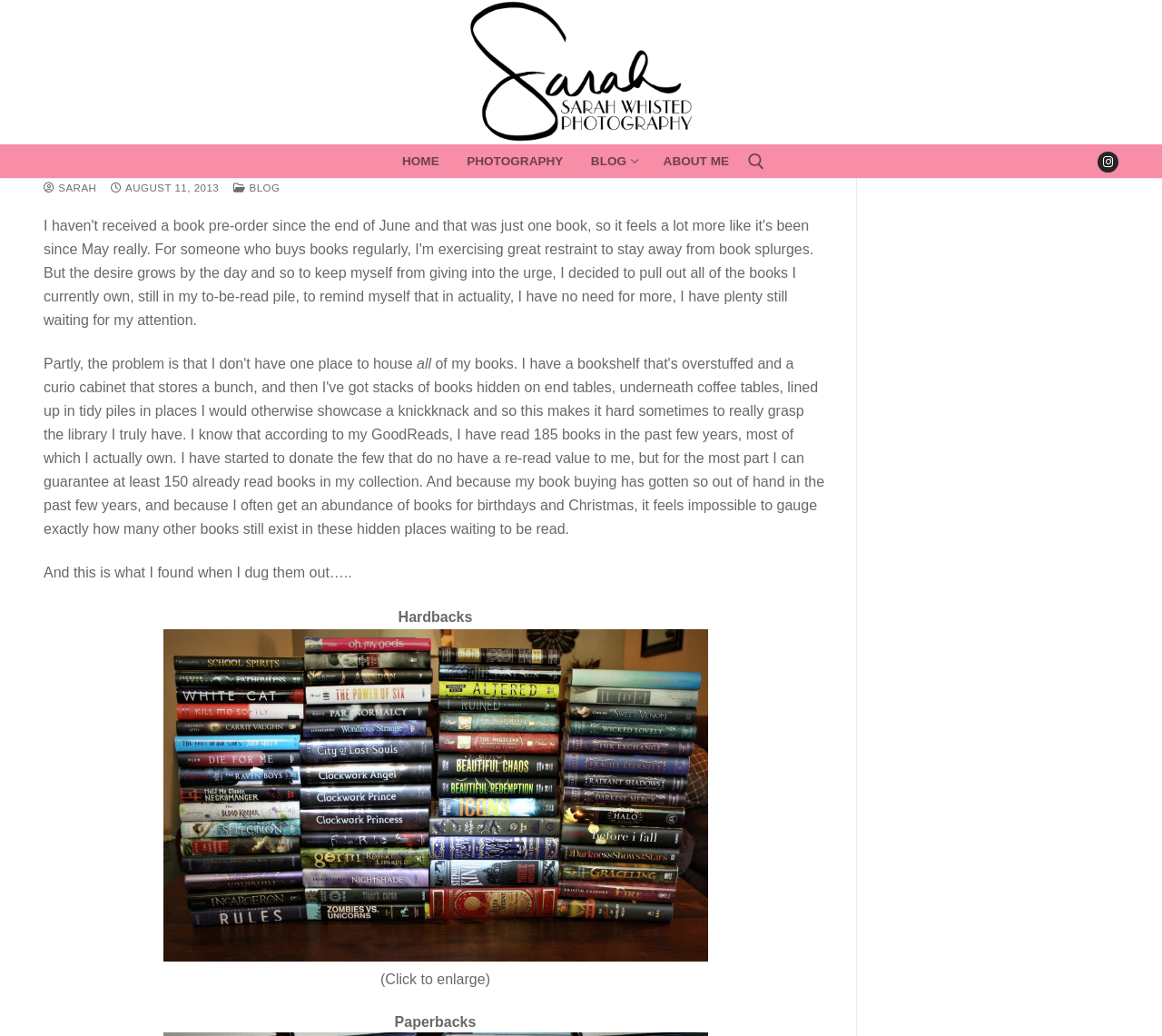Find the bounding box coordinates for the area that should be clicked to accomplish the instruction: "go to home page".

[0.336, 0.139, 0.388, 0.172]